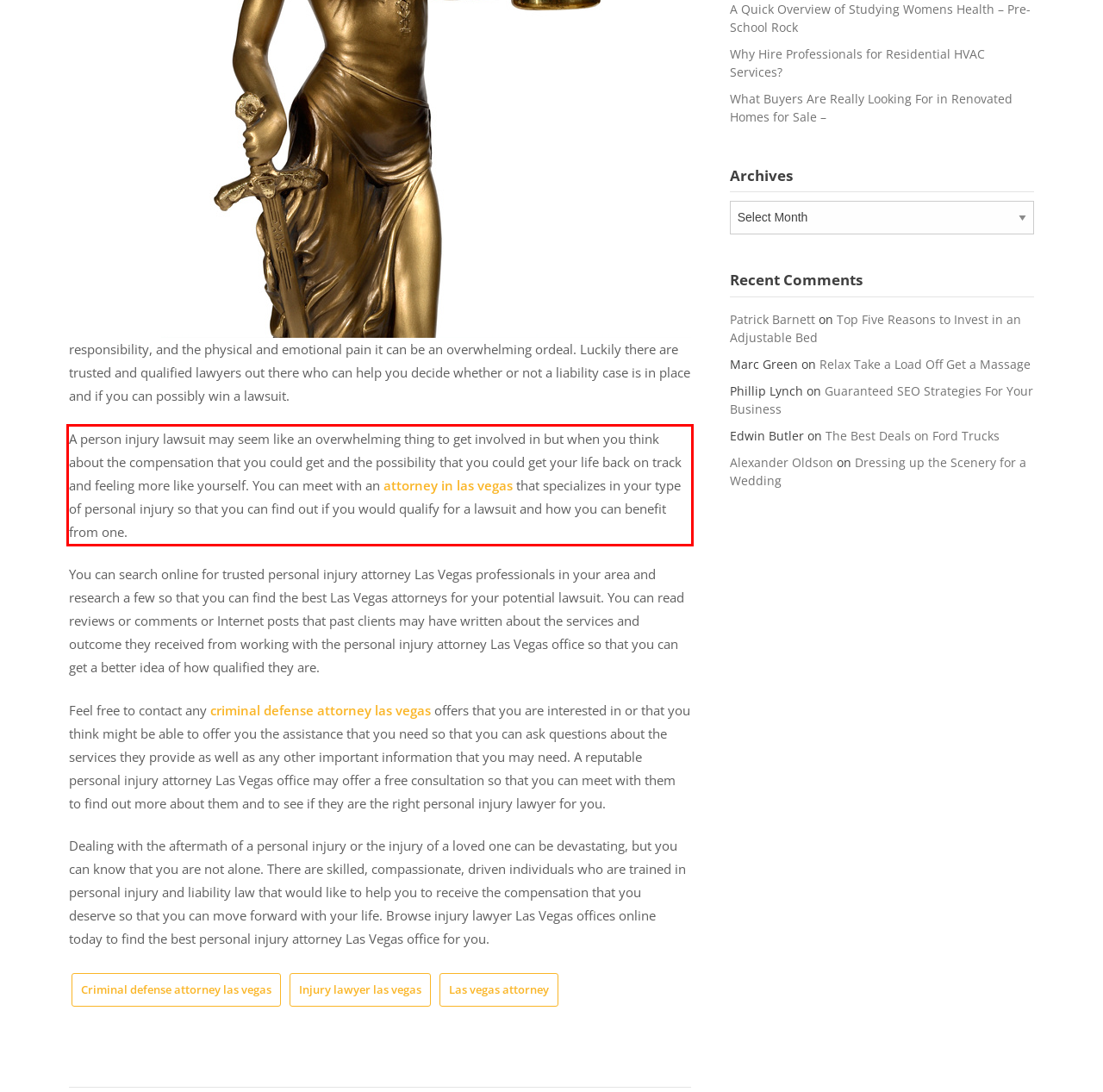You are provided with a webpage screenshot that includes a red rectangle bounding box. Extract the text content from within the bounding box using OCR.

A person injury lawsuit may seem like an overwhelming thing to get involved in but when you think about the compensation that you could get and the possibility that you could get your life back on track and feeling more like yourself. You can meet with an attorney in las vegas that specializes in your type of personal injury so that you can find out if you would qualify for a lawsuit and how you can benefit from one.